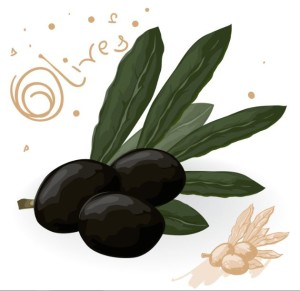What is olive oil suggested as a treatment for?
Answer the question with detailed information derived from the image.

According to the image, olive oil's application is suggested as a treatment for the inflammation caused by angular cheilitis, a condition affecting the corners of the mouth.